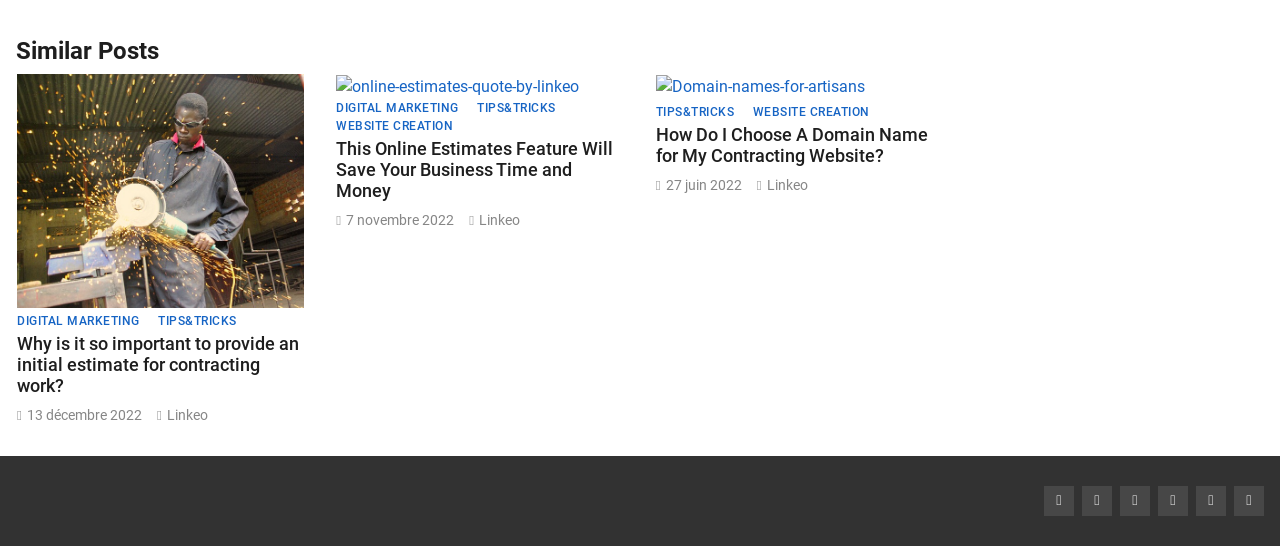Locate the bounding box coordinates of the clickable element to fulfill the following instruction: "Click on the 'LOAD MORE' button". Provide the coordinates as four float numbers between 0 and 1 in the format [left, top, right, bottom].

None